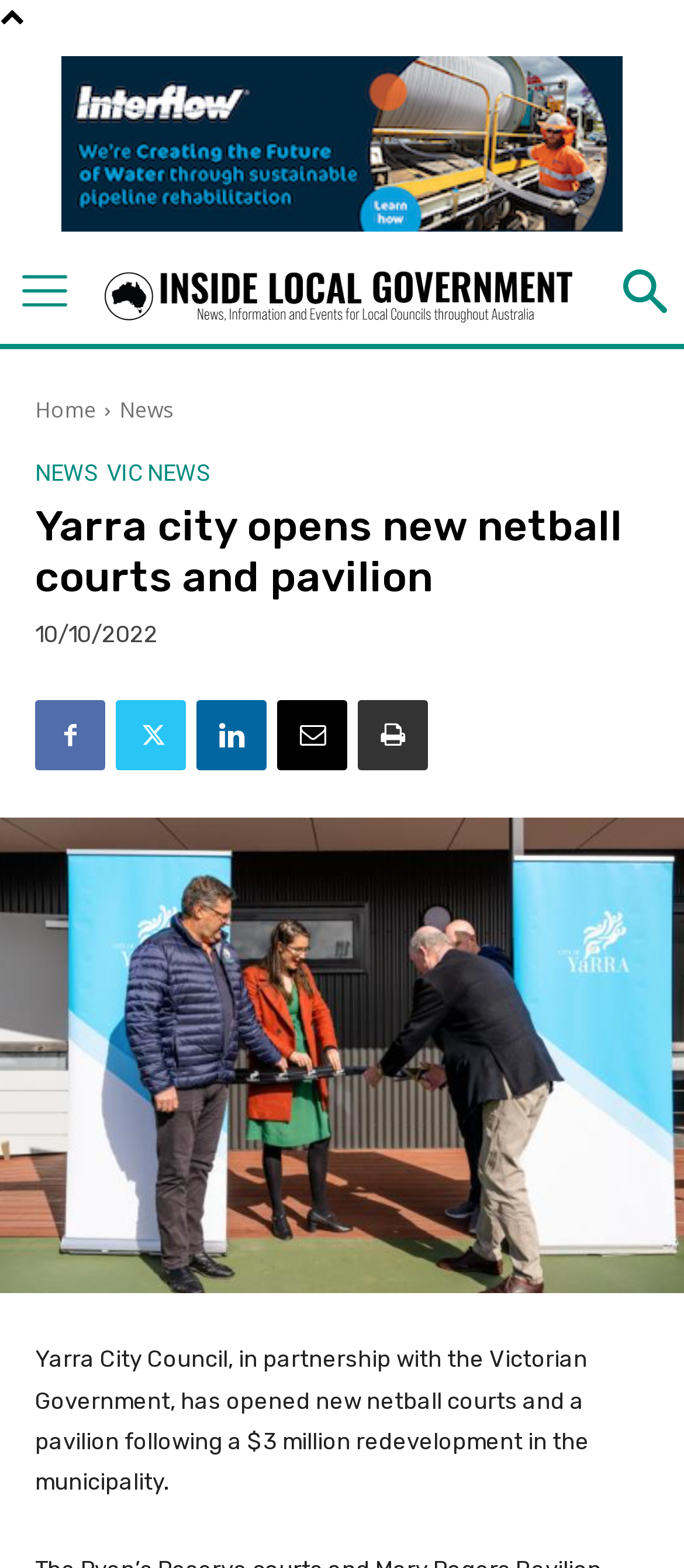Highlight the bounding box coordinates of the element that should be clicked to carry out the following instruction: "Go to home page". The coordinates must be given as four float numbers ranging from 0 to 1, i.e., [left, top, right, bottom].

[0.051, 0.252, 0.141, 0.271]